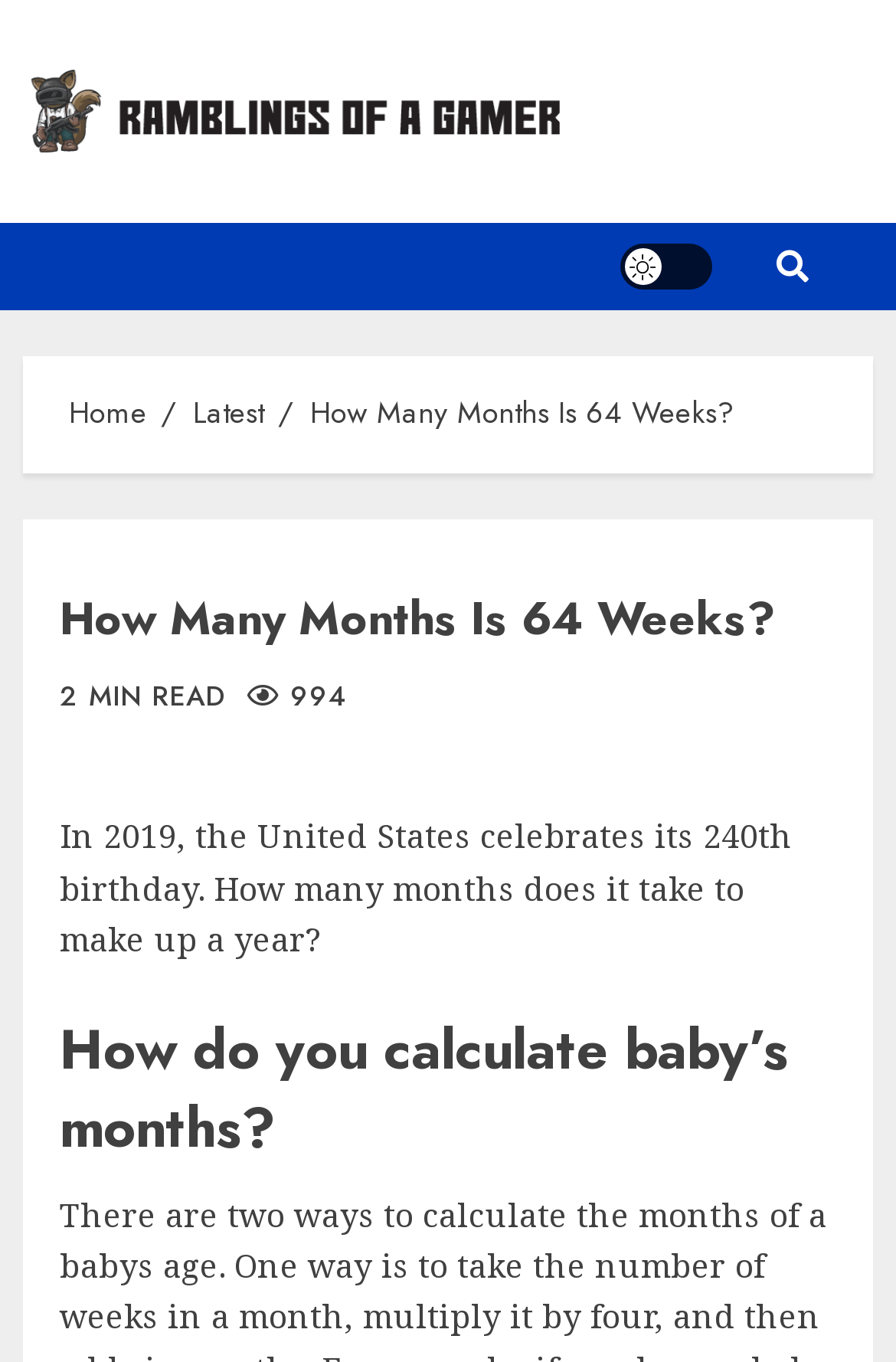Please identify the bounding box coordinates for the region that you need to click to follow this instruction: "read the article".

[0.067, 0.432, 0.933, 0.479]